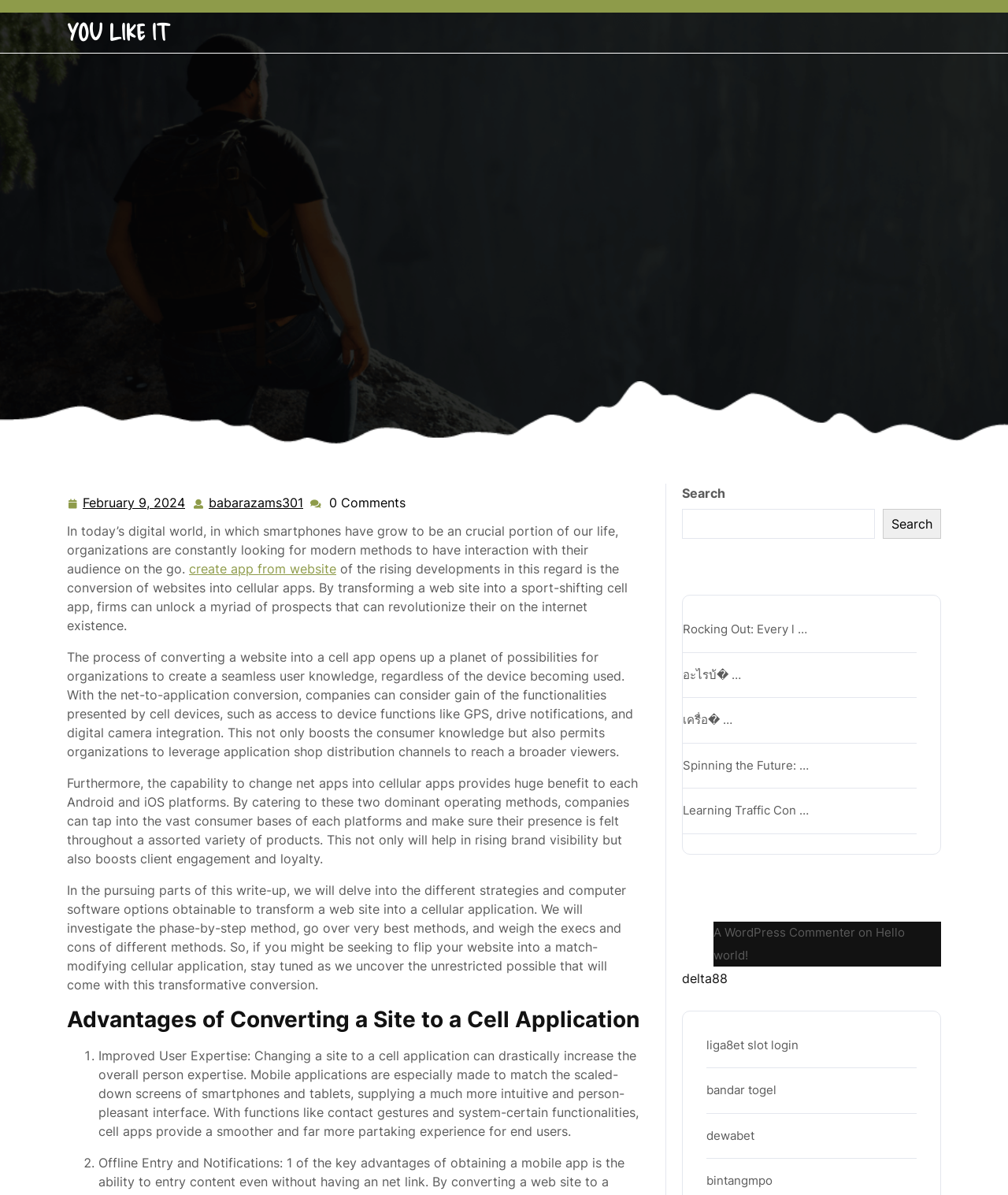Determine the coordinates of the bounding box for the clickable area needed to execute this instruction: "Create app from website".

[0.188, 0.469, 0.334, 0.483]